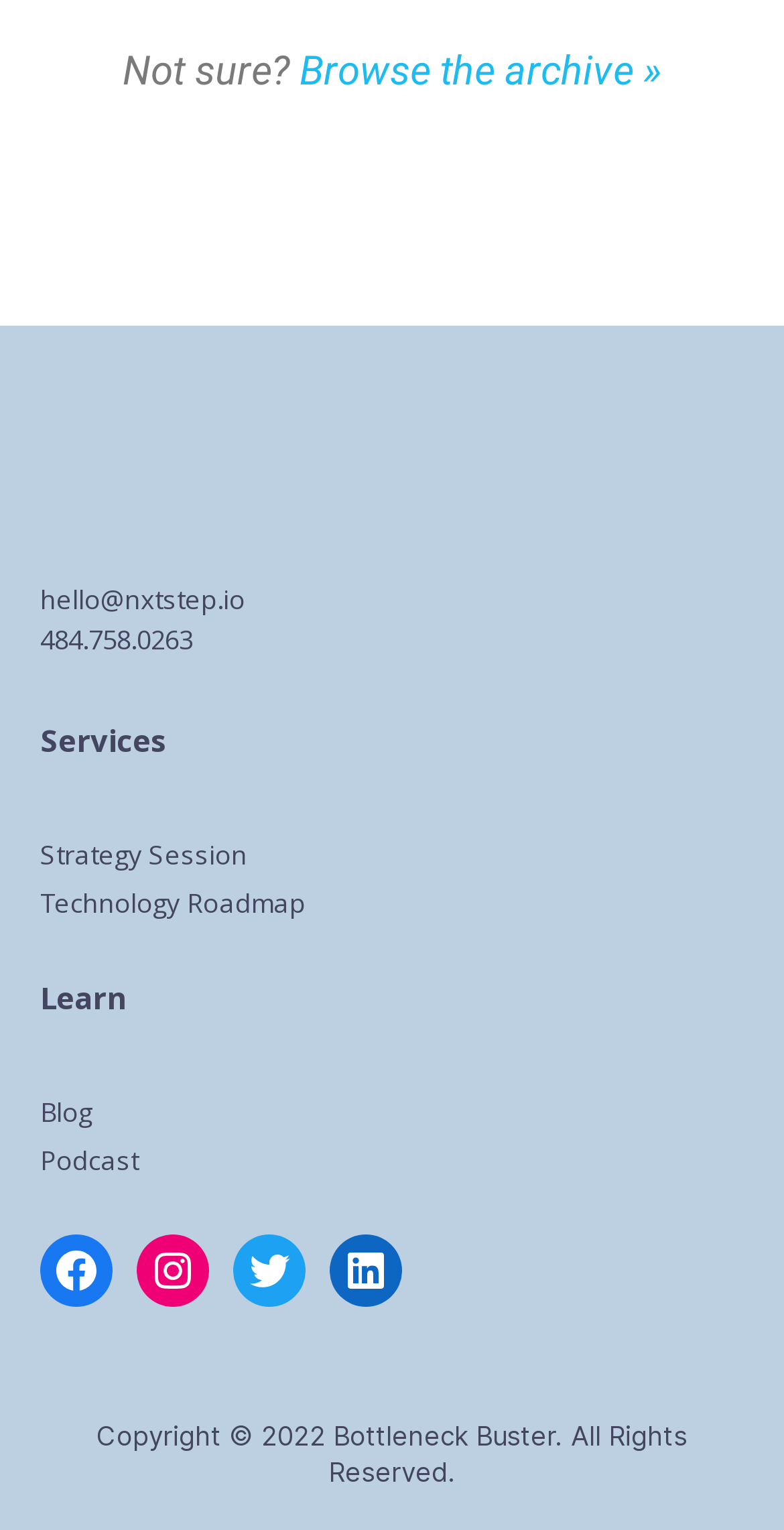Predict the bounding box coordinates of the area that should be clicked to accomplish the following instruction: "Browse the archive". The bounding box coordinates should consist of four float numbers between 0 and 1, i.e., [left, top, right, bottom].

[0.382, 0.03, 0.844, 0.062]